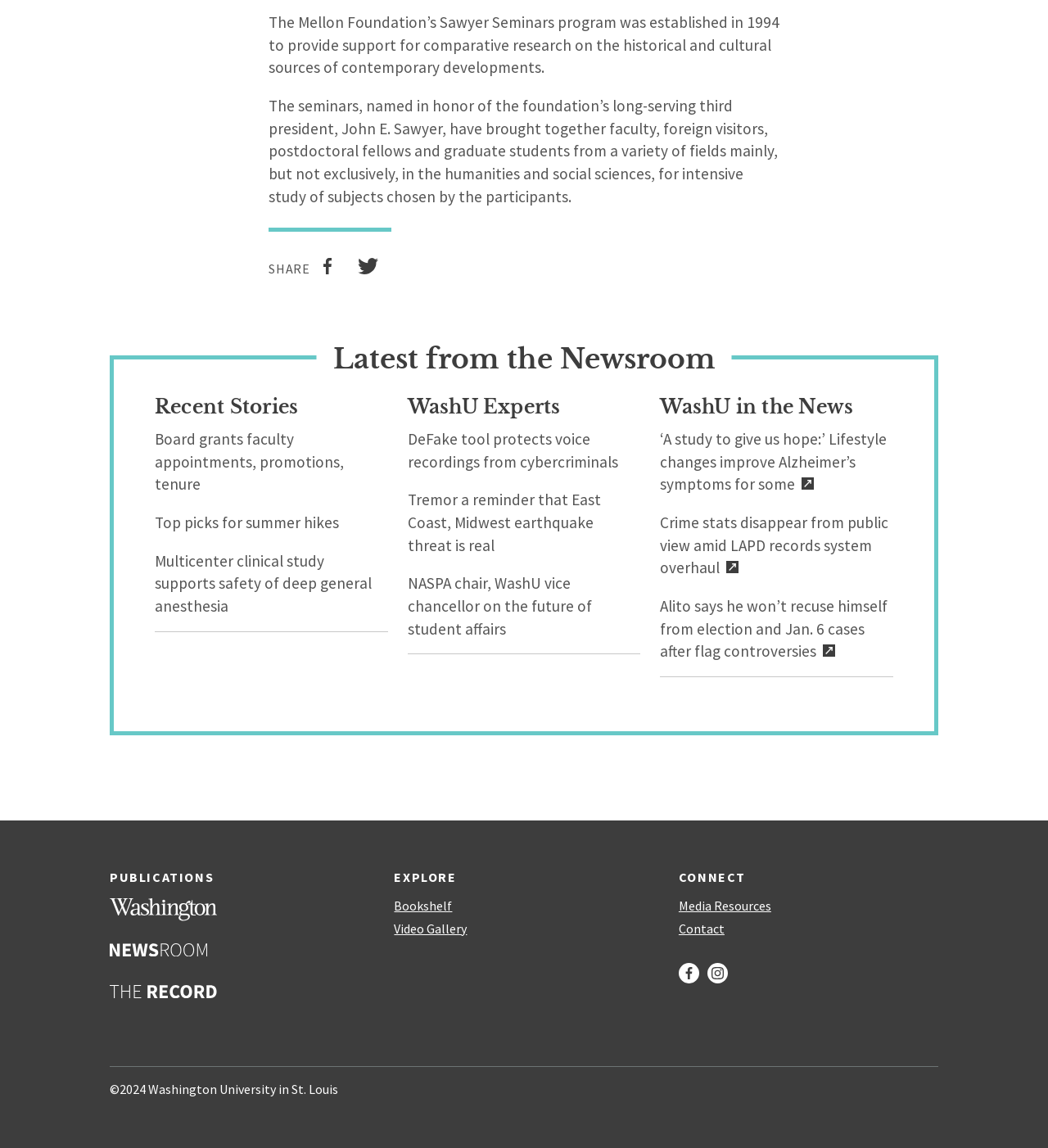Find the bounding box coordinates of the area that needs to be clicked in order to achieve the following instruction: "View Washington Magazine". The coordinates should be specified as four float numbers between 0 and 1, i.e., [left, top, right, bottom].

[0.105, 0.783, 0.352, 0.804]